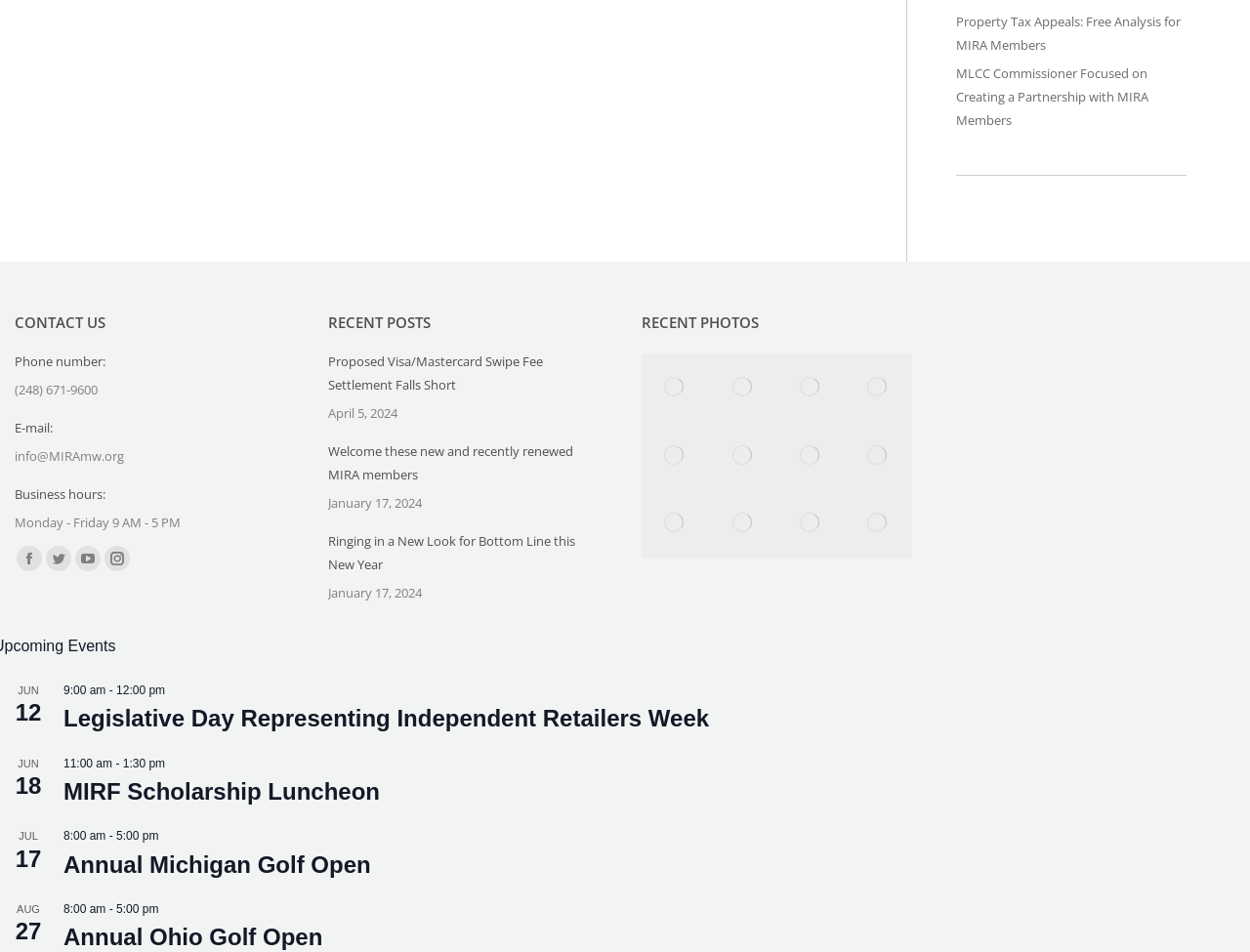Based on the image, give a detailed response to the question: What is the business hour of MIRA?

I found the business hour by looking at the 'CONTACT US' section, where it is listed as 'Business hours:' followed by the hours 'Monday - Friday 9 AM - 5 PM'.